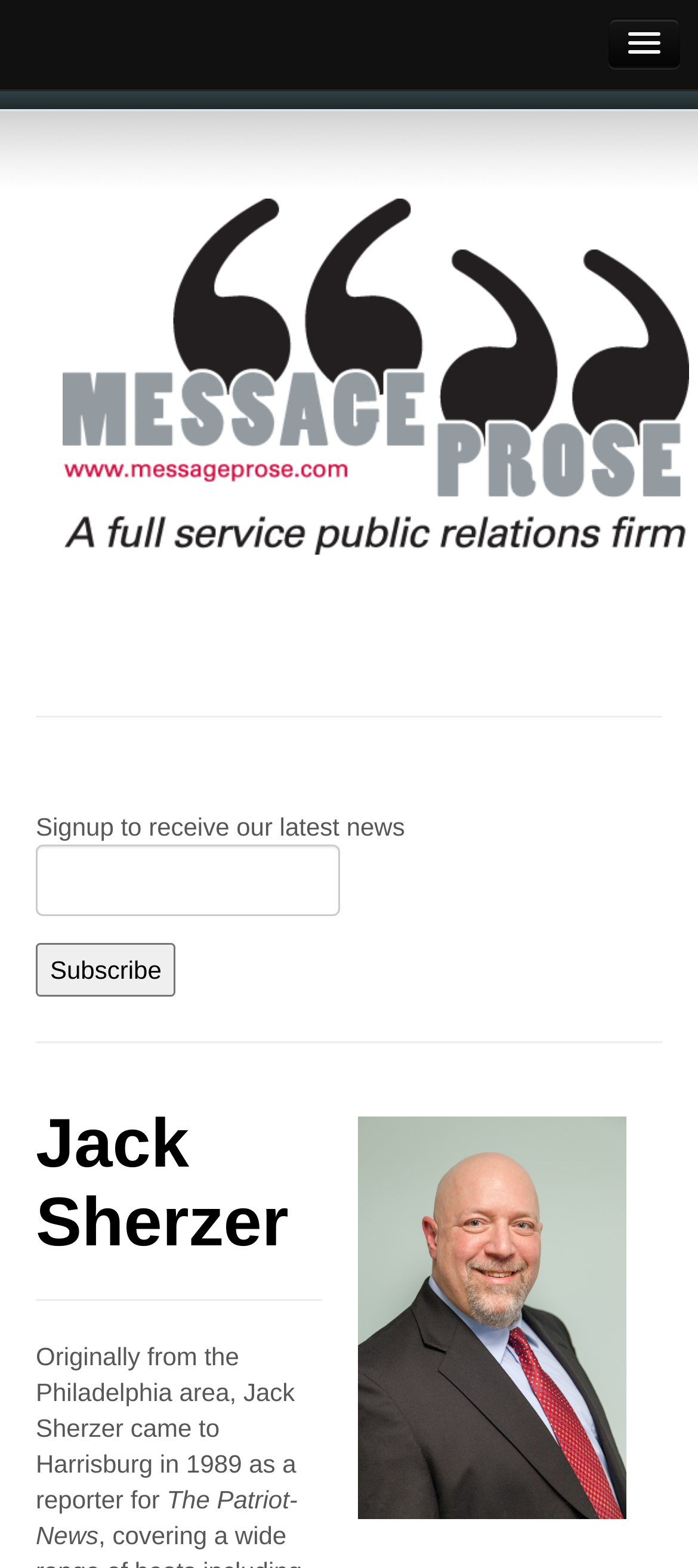What is the name of the person shown in the image?
Respond with a short answer, either a single word or a phrase, based on the image.

Jack Sherzer